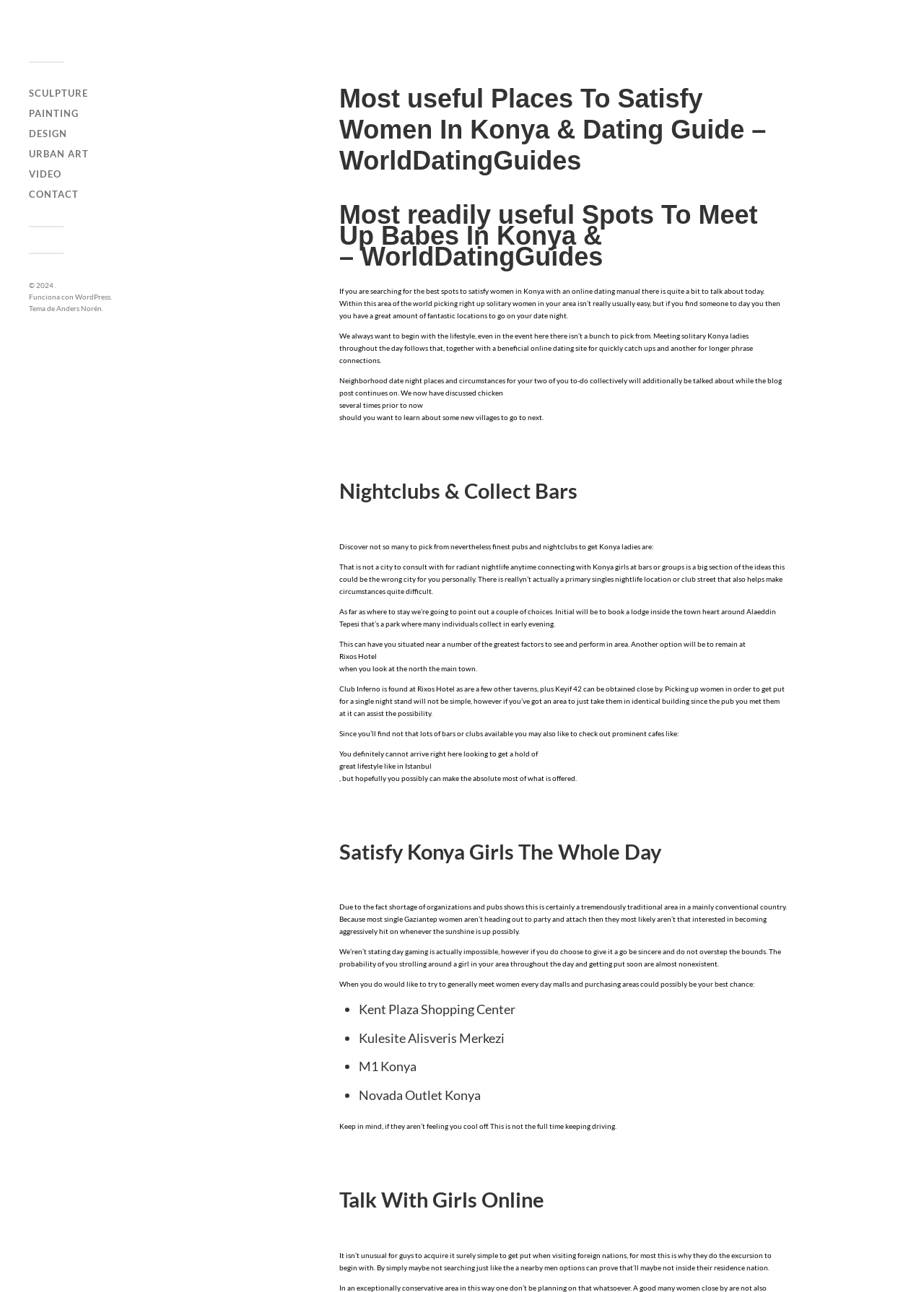Identify the bounding box coordinates of the clickable region necessary to fulfill the following instruction: "Click the 'Anders Norén' link". The bounding box coordinates should be four float numbers between 0 and 1, i.e., [left, top, right, bottom].

[0.061, 0.235, 0.11, 0.242]